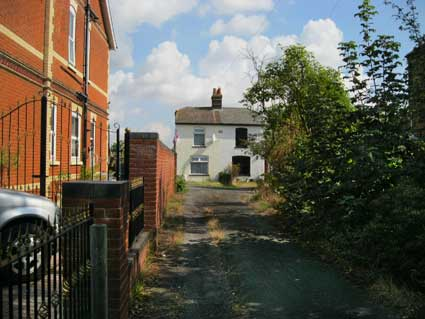Provide a short answer to the following question with just one word or phrase: What is the atmosphere of the scene?

Serene yet neglected